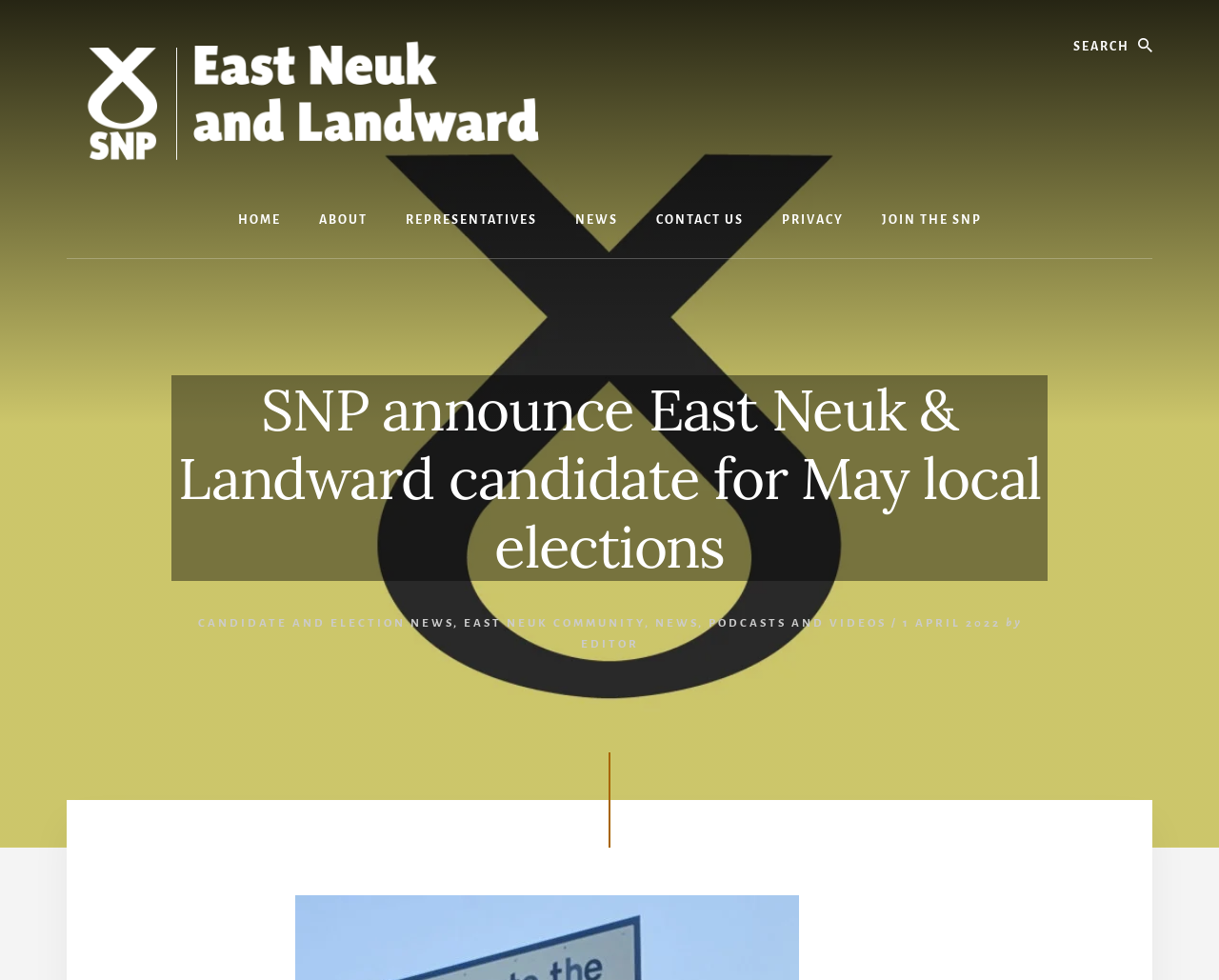What is the name of the candidate?
Look at the image and respond with a one-word or short-phrase answer.

Not mentioned